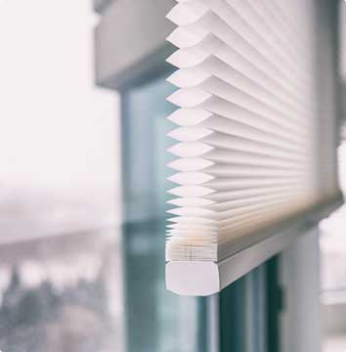Give a comprehensive caption for the image.

The image features a close-up view of stylish honeycomb shades, known for their energy-efficient design and modern aesthetic. These shades are typically installed on large windows, allowing for excellent light control and insulation. In the context of home automation options, such treatments can be programmed to raise or lower automatically at set times, enhancing convenience and privacy while also protecting interiors from harsh sunlight. This functionality integrates seamlessly with smart home systems, contributing to a sophisticated and comfortable living environment. The image exemplifies the innovative approaches offered for window treatments, as explored in the section about Lutron window shades and their various benefits.